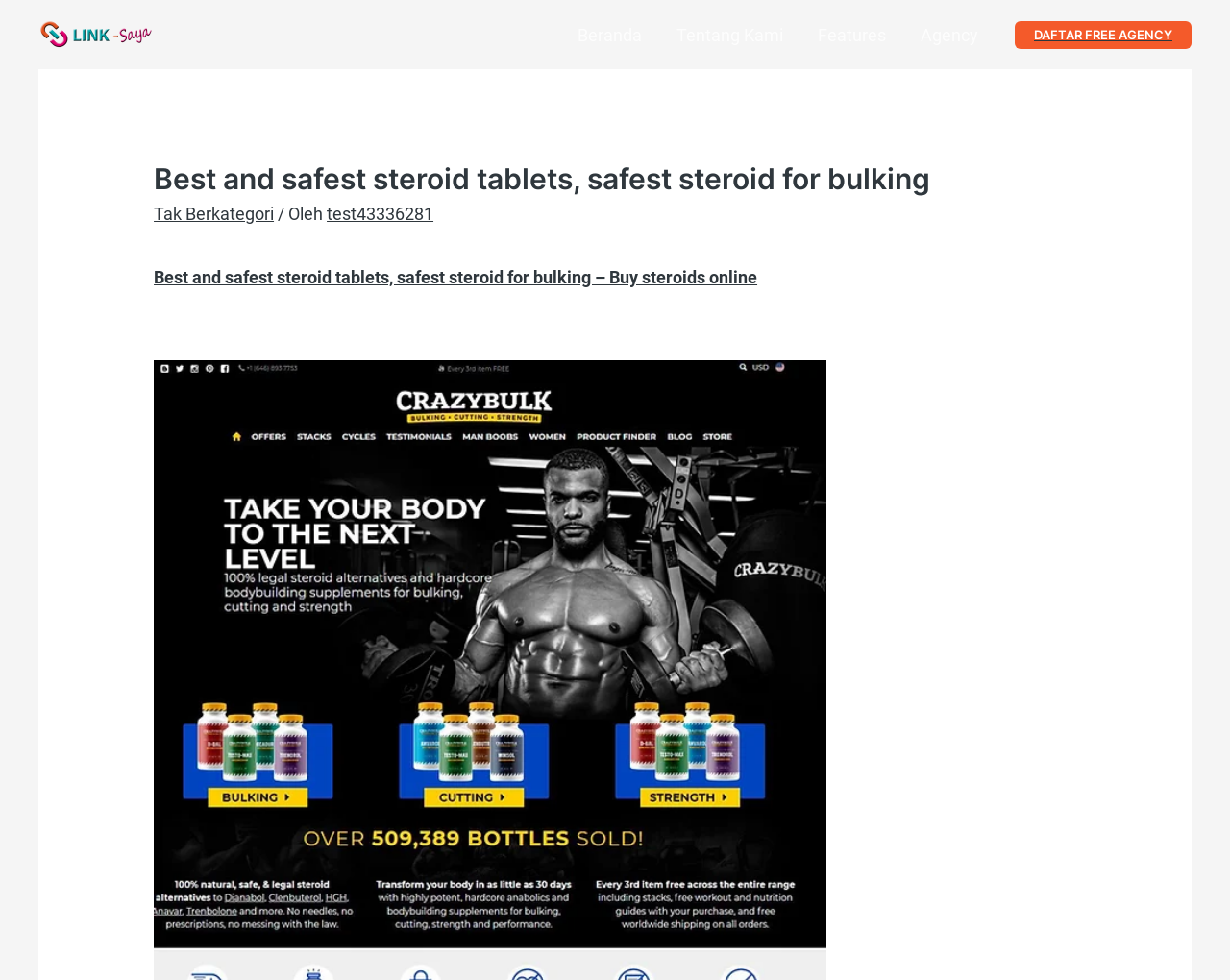Could you highlight the region that needs to be clicked to execute the instruction: "Click on the 'Beranda' link"?

[0.455, 0.001, 0.536, 0.07]